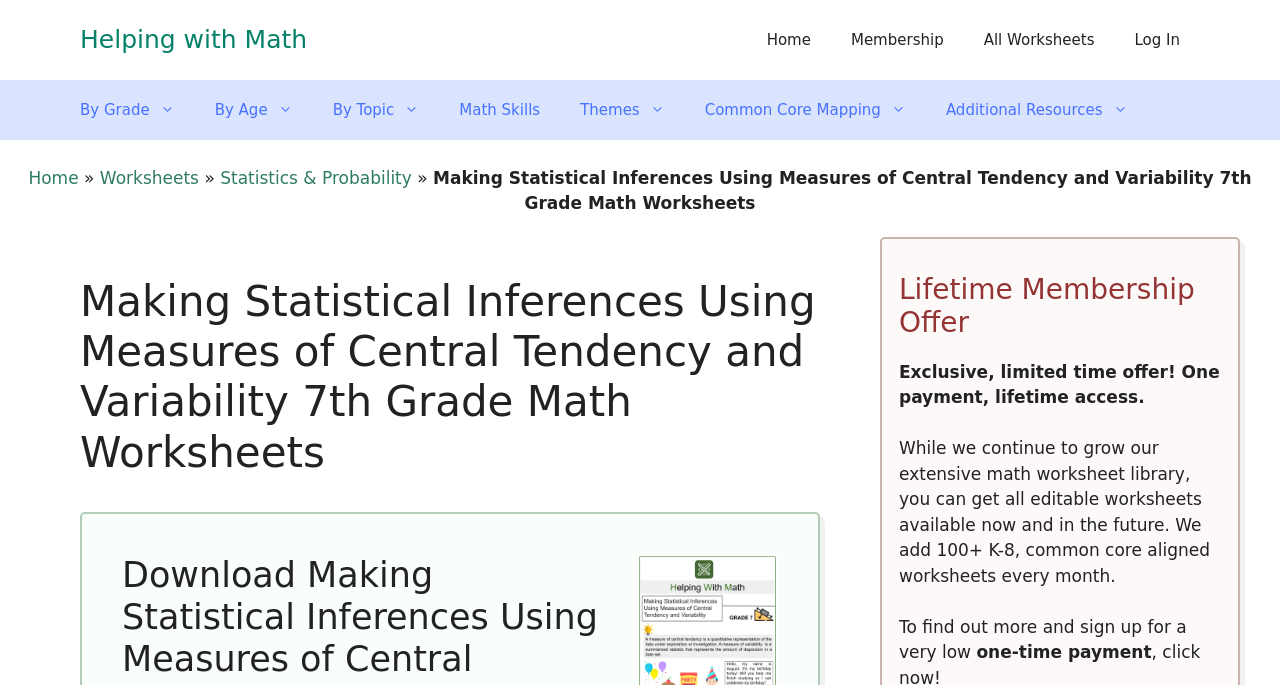Summarize the webpage in an elaborate manner.

This webpage is dedicated to providing math worksheets, specifically focusing on making statistical inferences using measures of central tendency for 7th-grade students aligned with the common core curriculum. 

At the top of the page, there is a banner with links to various sections of the website, including "Helping with Math", "Home", "Membership", "All Worksheets", and "Log In". Below the banner, there is a navigation menu with three main categories: "By Grade", "By Age", and "By Topic". Each category has multiple links to specific grade levels, age ranges, or math topics.

The main content of the page is divided into two sections. The top section has a heading that reads "Making Statistical Inferences Using Measures of Central Tendency and Variability 7th Grade Math Worksheets". Below this heading, there is a brief description of the worksheets.

The bottom section of the page is dedicated to promoting a lifetime membership offer. There is a heading that reads "Lifetime Membership Offer" followed by a brief description of the benefits, including access to all editable worksheets available now and in the future. The offer is described as an exclusive, limited-time opportunity with a one-time payment.